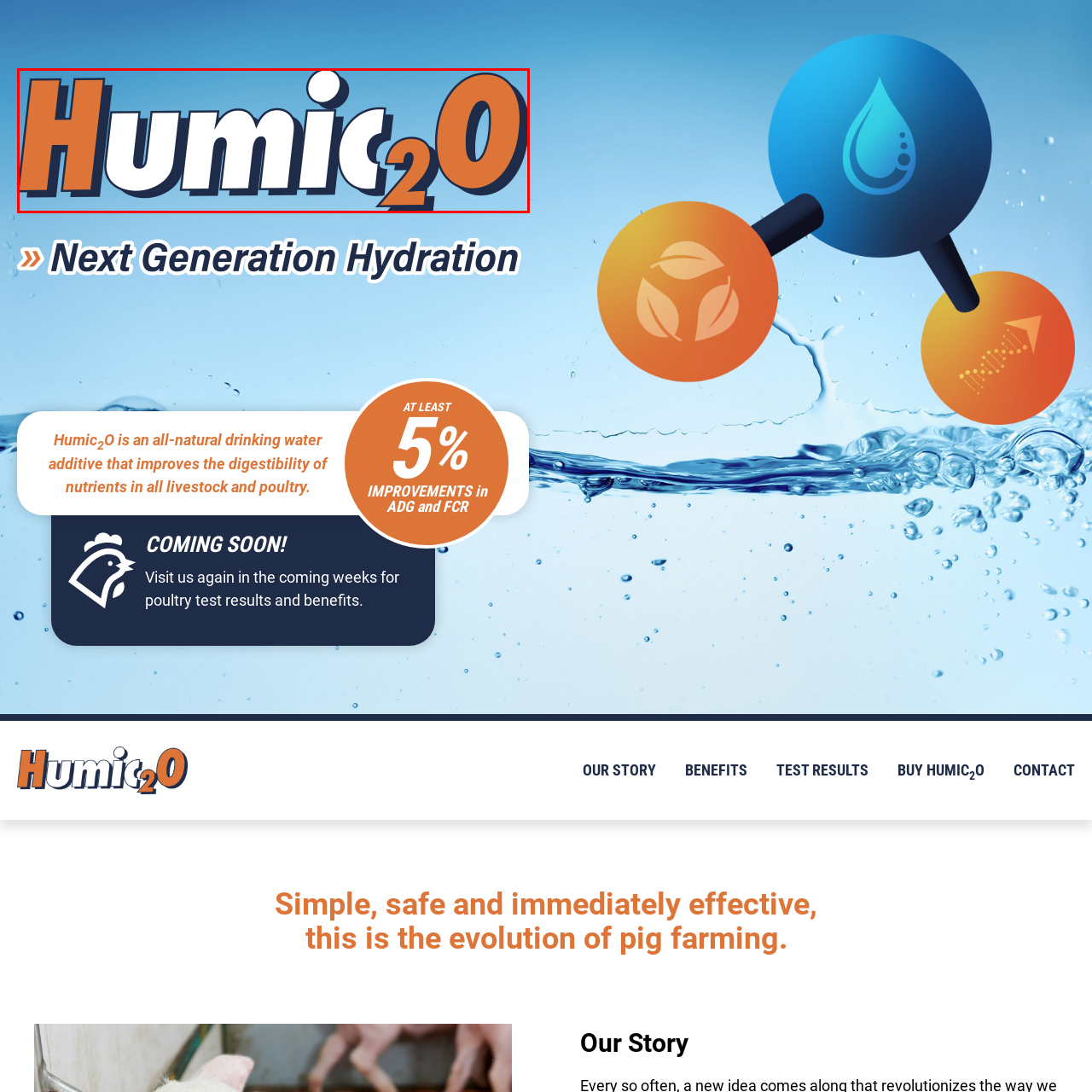What is the purpose of the product associated with this branding?  
Carefully review the image highlighted by the red outline and respond with a comprehensive answer based on the image's content.

The caption hints that the product is a natural drinking water additive that enhances nutrient digestibility, which suggests that its purpose is to improve the health of livestock and poultry.